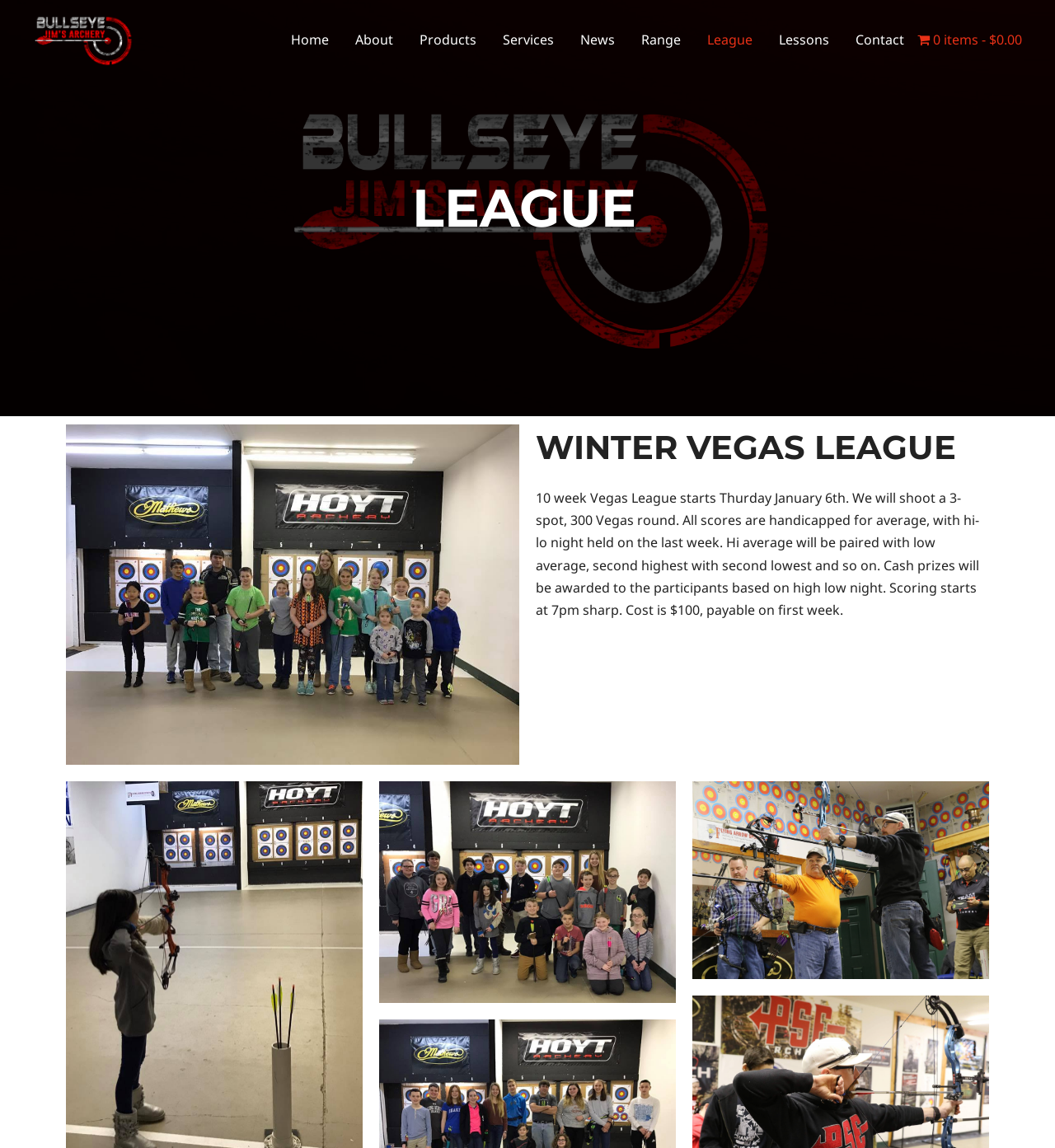Identify the bounding box coordinates of the area you need to click to perform the following instruction: "learn about winter vegas league".

[0.508, 0.37, 0.938, 0.41]